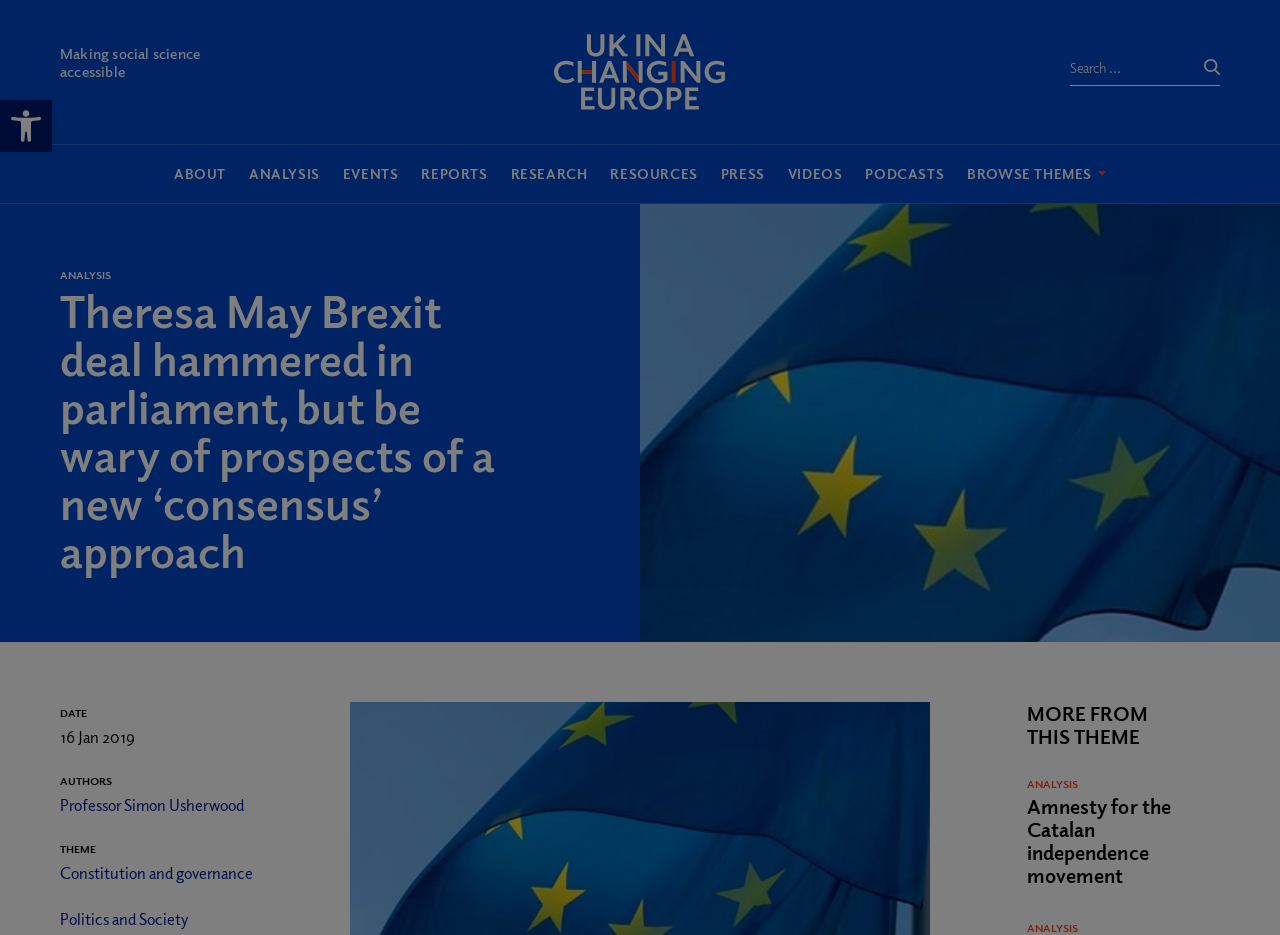Refer to the image and answer the question with as much detail as possible: What is the name of the author of the article?

I determined the name of the author of the article by looking at the 'AUTHORS' section, which is located below the date of the article. The author's name is listed as 'Professor Simon Usherwood'.